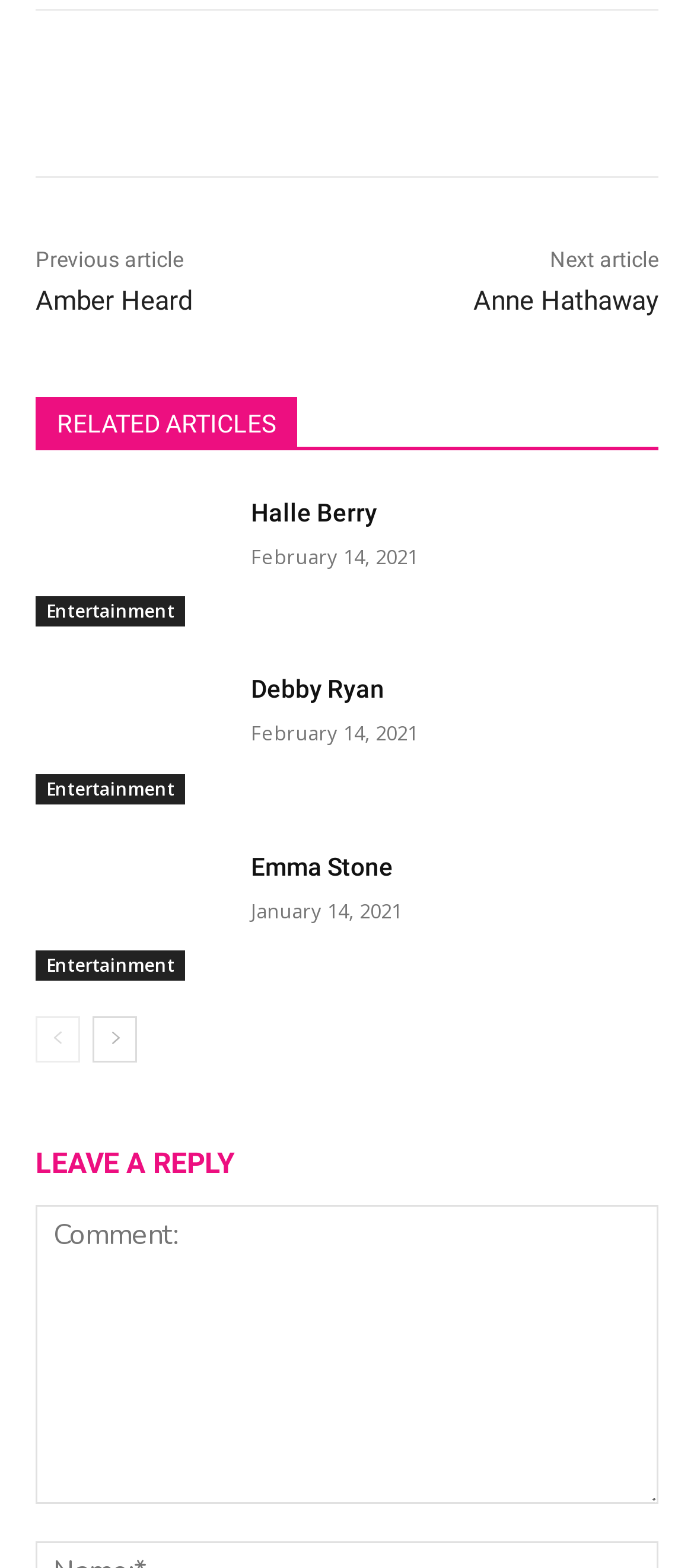Identify the bounding box for the given UI element using the description provided. Coordinates should be in the format (top-left x, top-left y, bottom-right x, bottom-right y) and must be between 0 and 1. Here is the description: Pinterest

[0.679, 0.041, 0.985, 0.086]